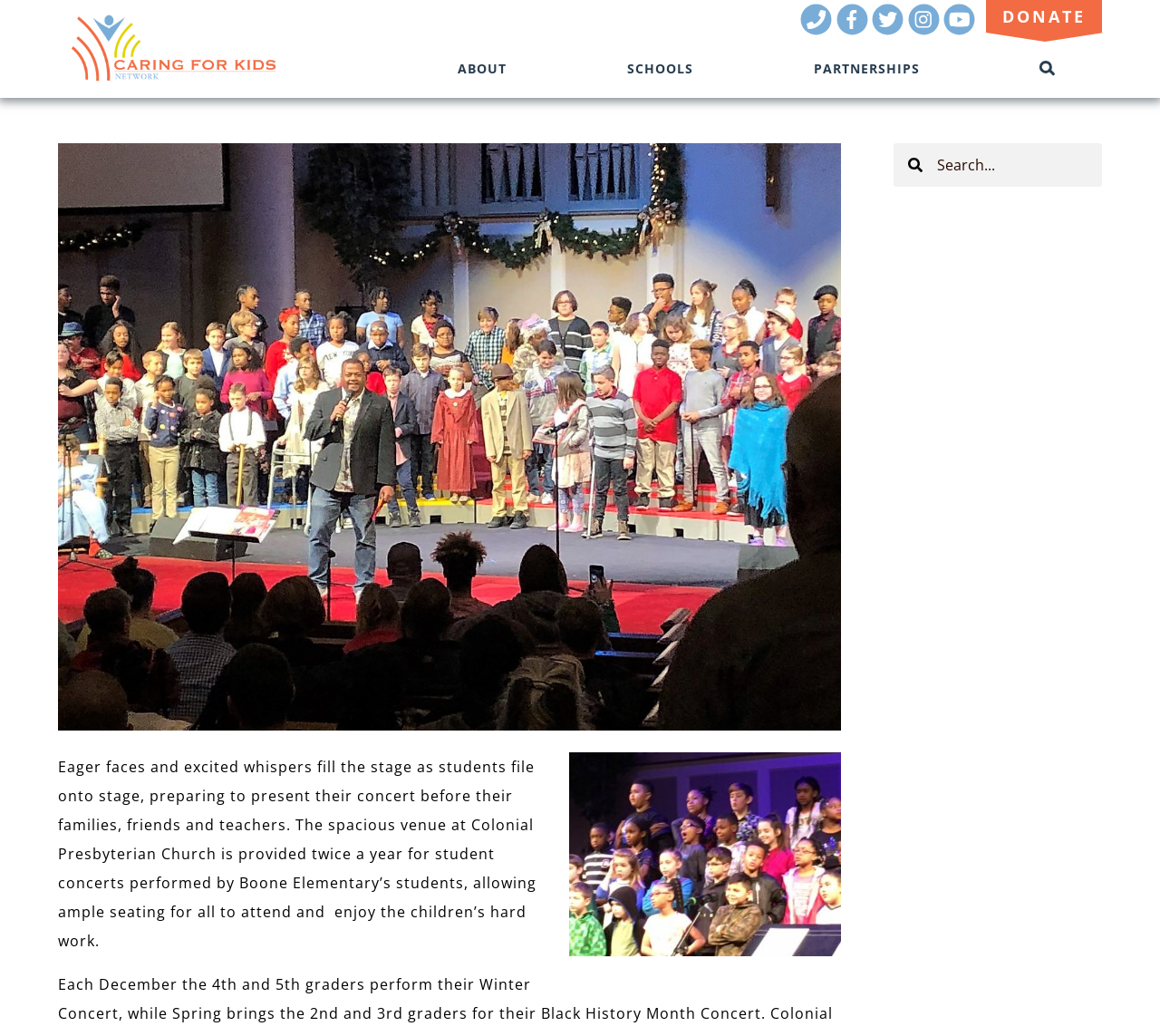Find the bounding box coordinates for the area that should be clicked to accomplish the instruction: "Search for something on this site".

[0.77, 0.138, 0.95, 0.18]